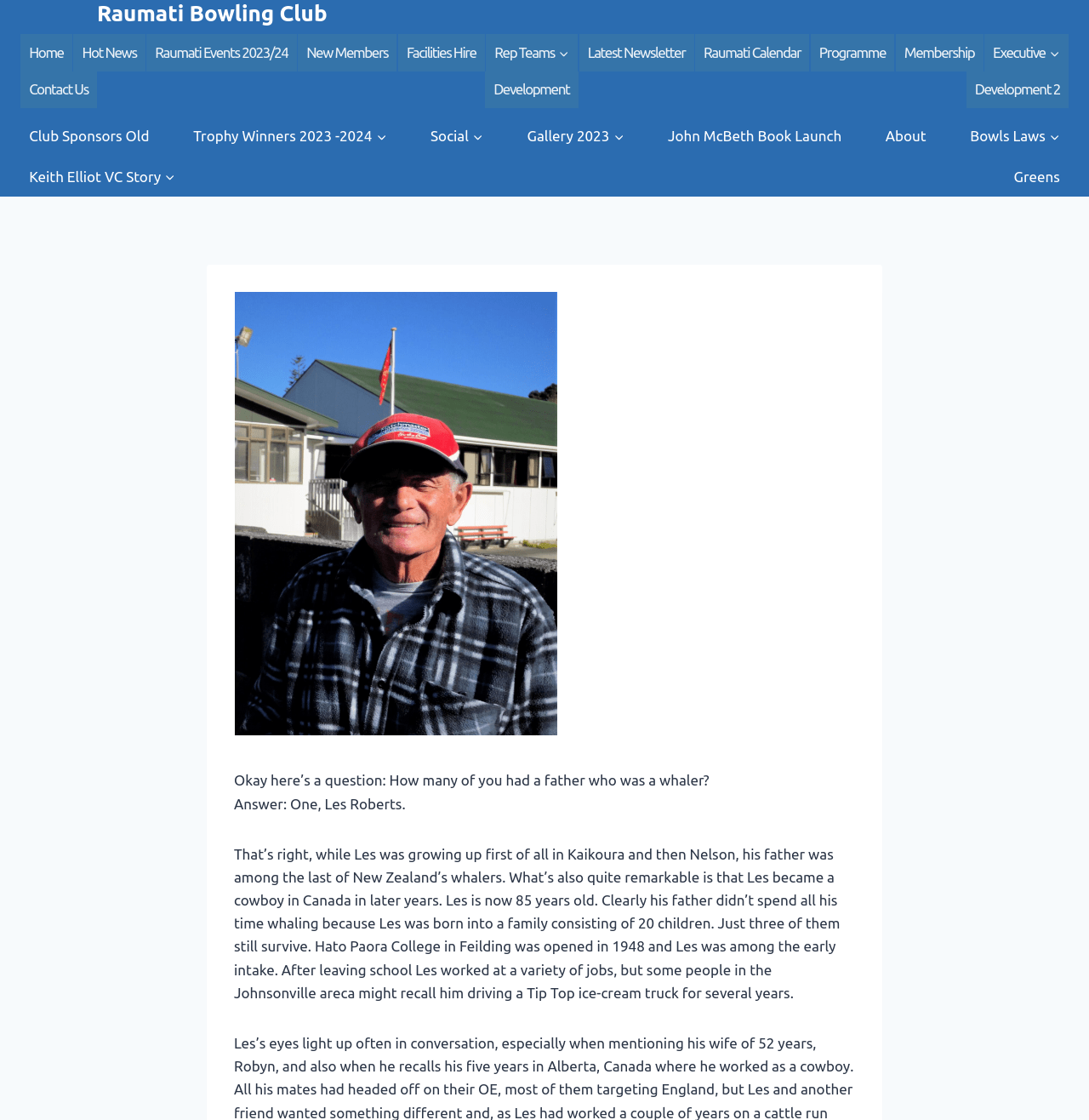Determine the bounding box coordinates of the section I need to click to execute the following instruction: "Click the 'Home' link". Provide the coordinates as four float numbers between 0 and 1, i.e., [left, top, right, bottom].

[0.019, 0.031, 0.066, 0.064]